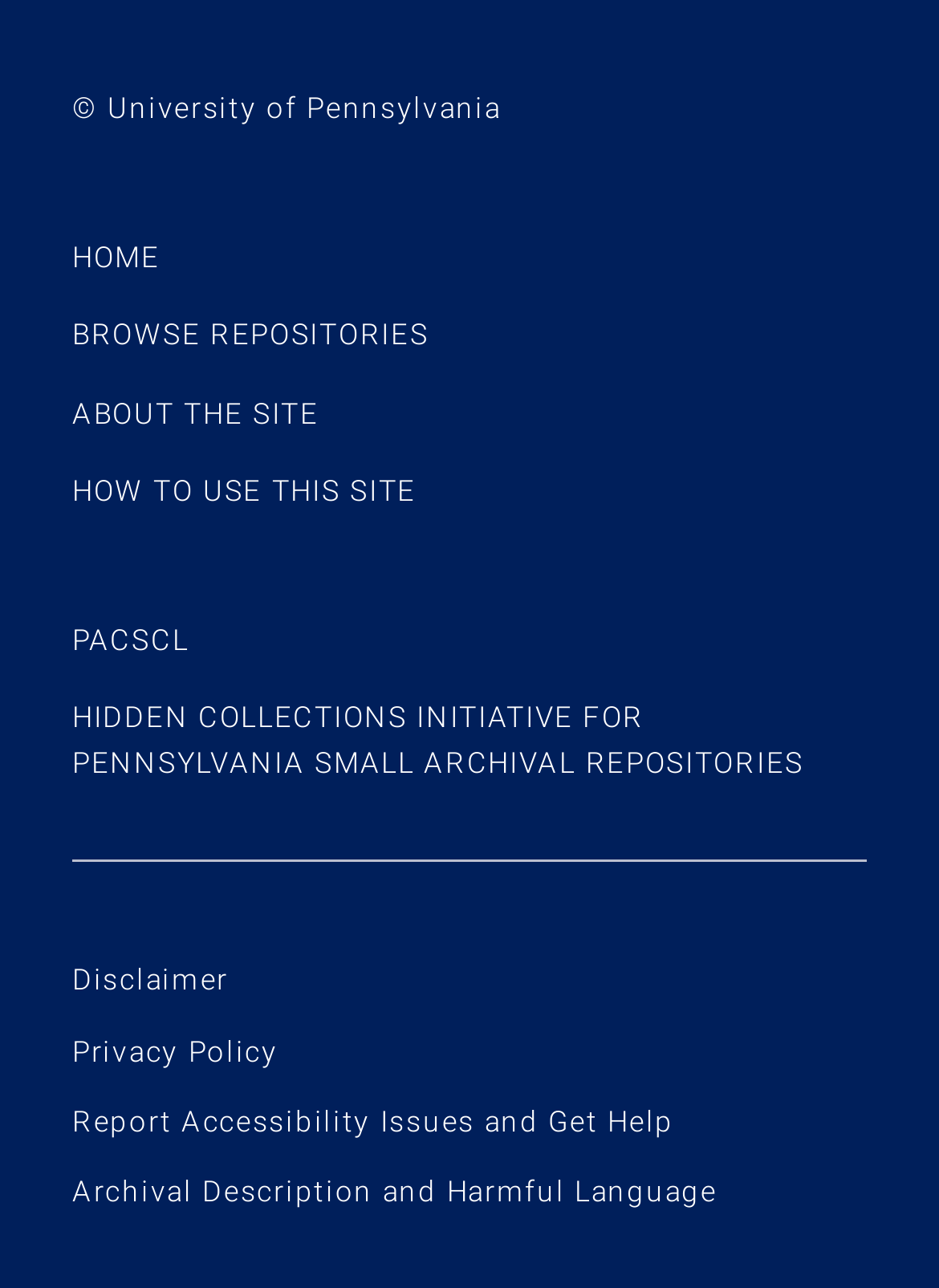Locate the bounding box of the user interface element based on this description: "Privacy Policy".

[0.077, 0.803, 0.296, 0.829]